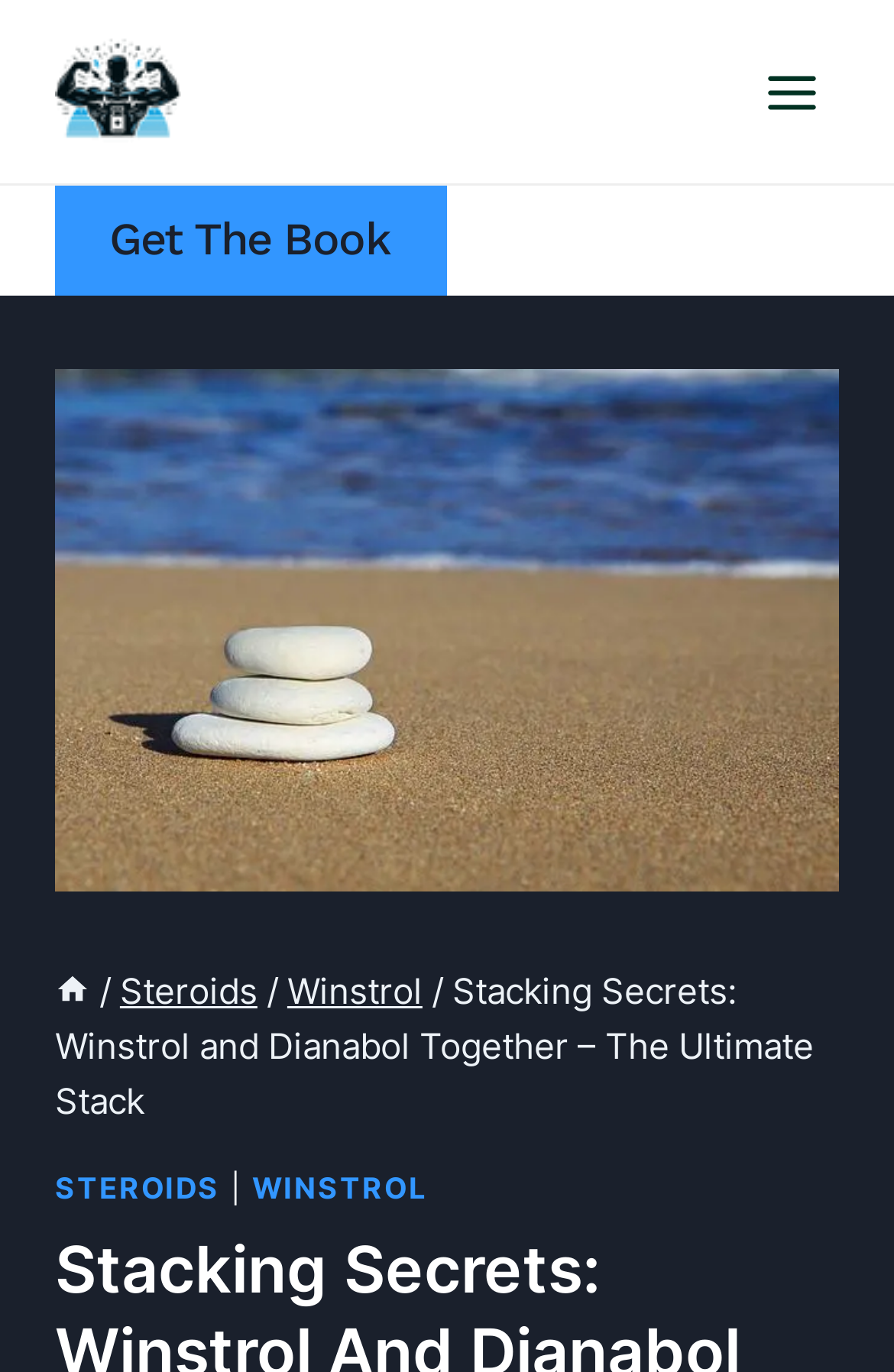Use one word or a short phrase to answer the question provided: 
What is the main topic of this webpage?

Fitness and steroids